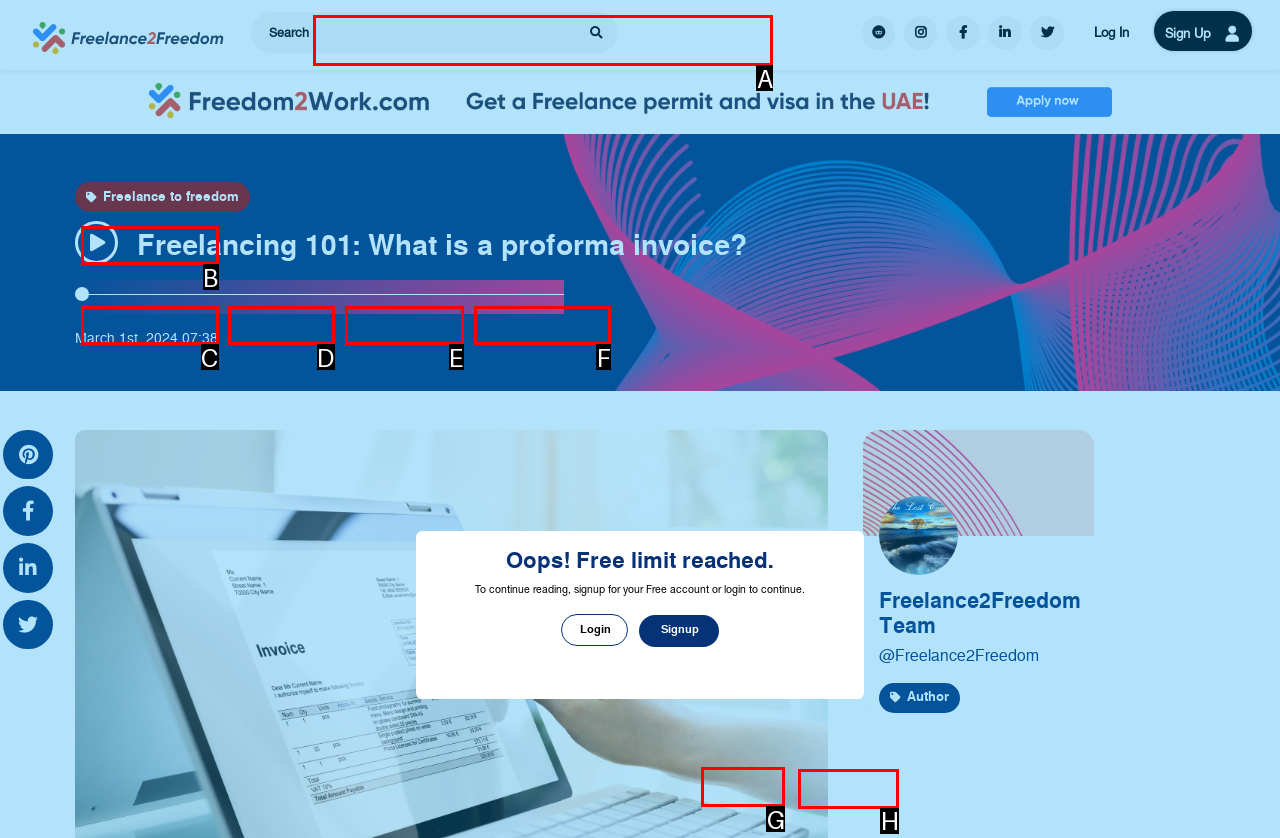Determine which UI element I need to click to achieve the following task: Go to the 'Home' page Provide your answer as the letter of the selected option.

None